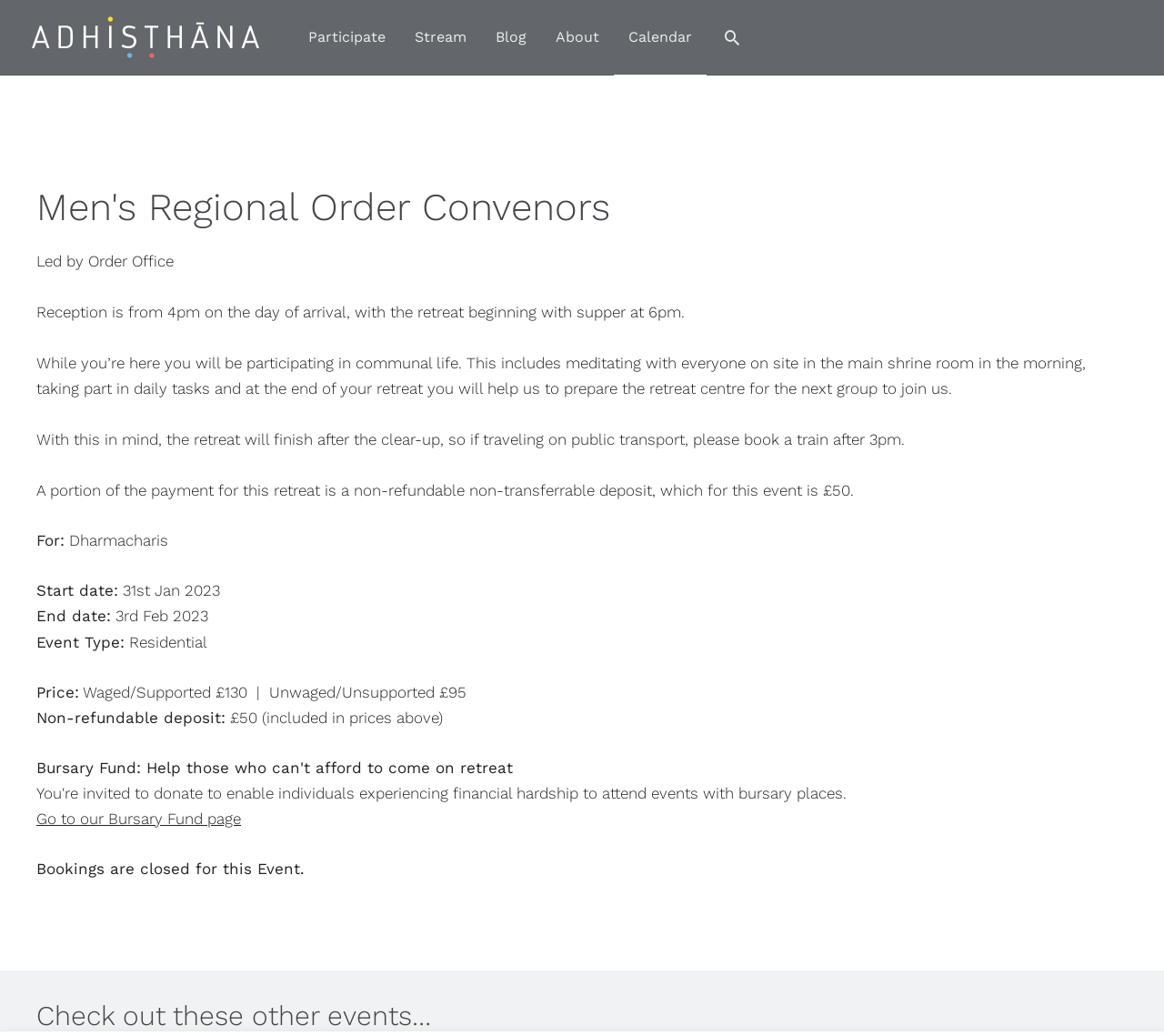Identify the coordinates of the bounding box for the element that must be clicked to accomplish the instruction: "Check out the 'Blog' page".

[0.413, 0.0, 0.464, 0.072]